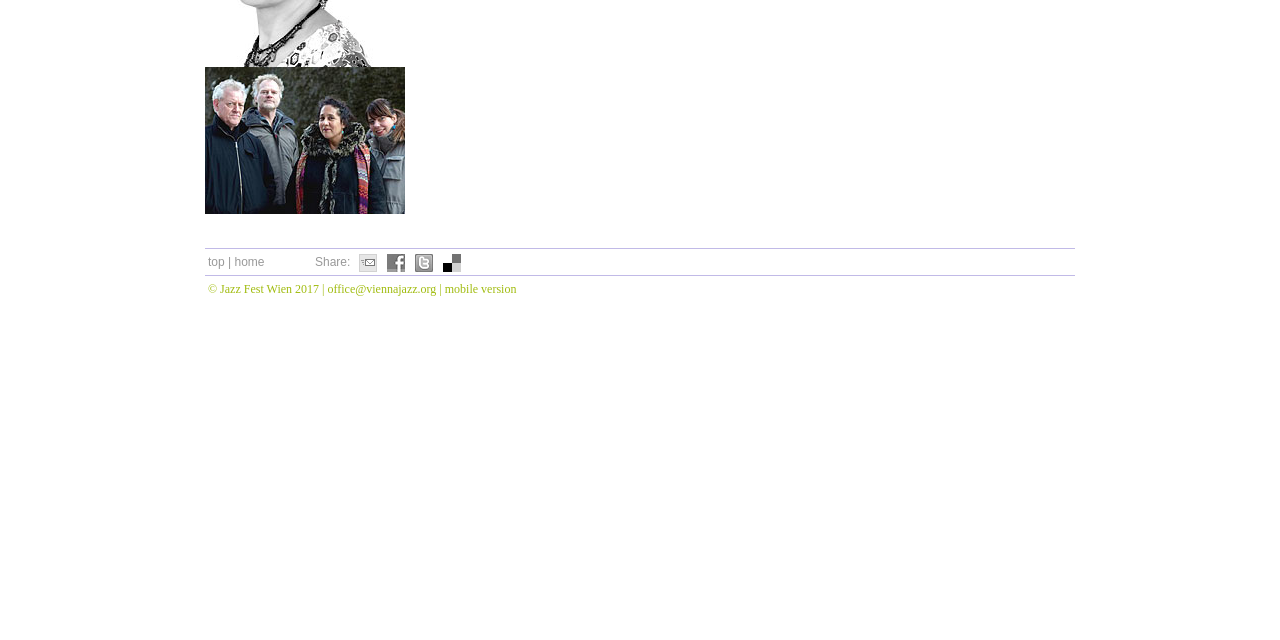Show the bounding box coordinates for the HTML element described as: "home".

[0.183, 0.398, 0.207, 0.42]